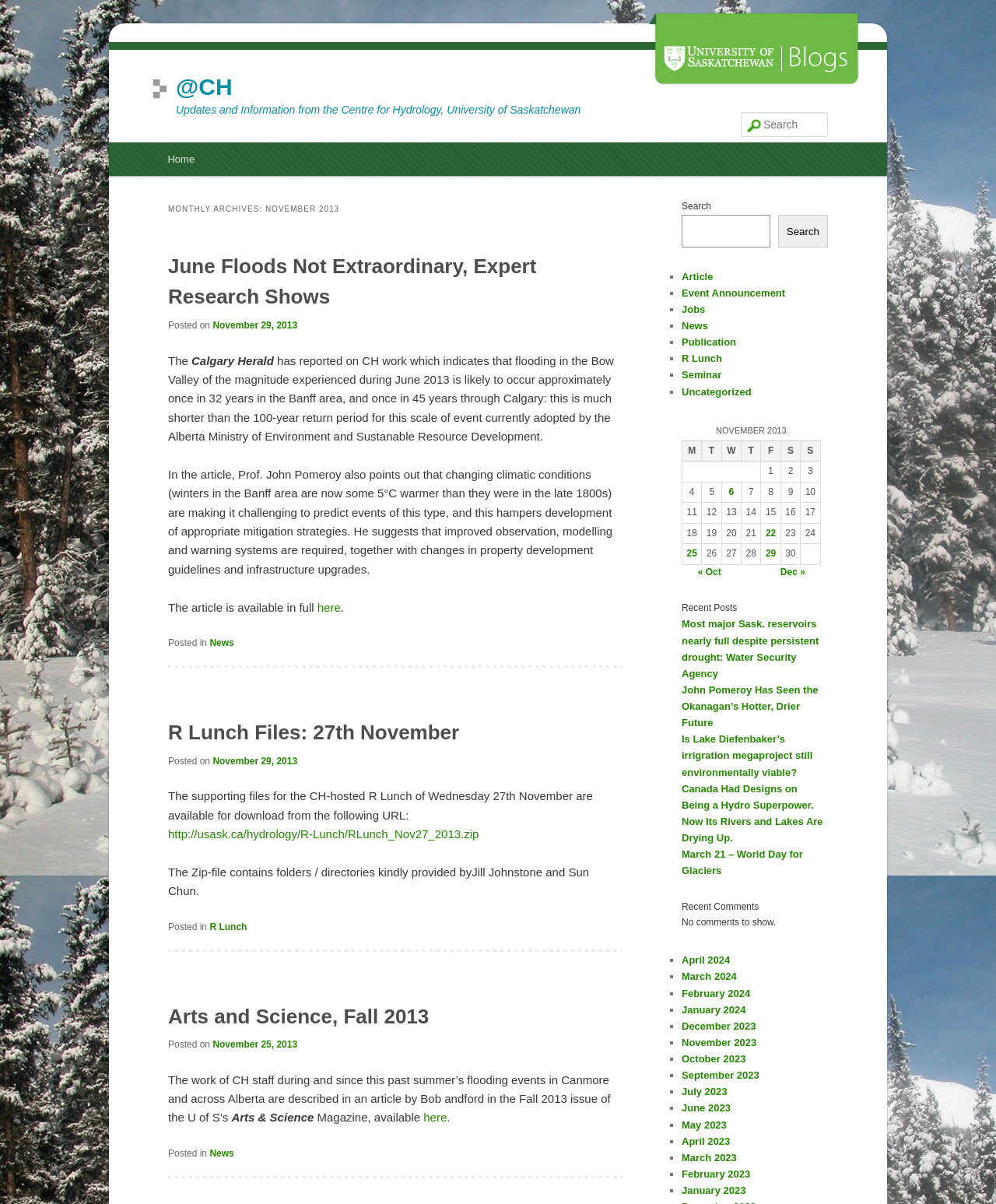Could you provide the bounding box coordinates for the portion of the screen to click to complete this instruction: "Read the article 'June Floods Not Extraordinary, Expert Research Shows'"?

[0.169, 0.199, 0.625, 0.265]